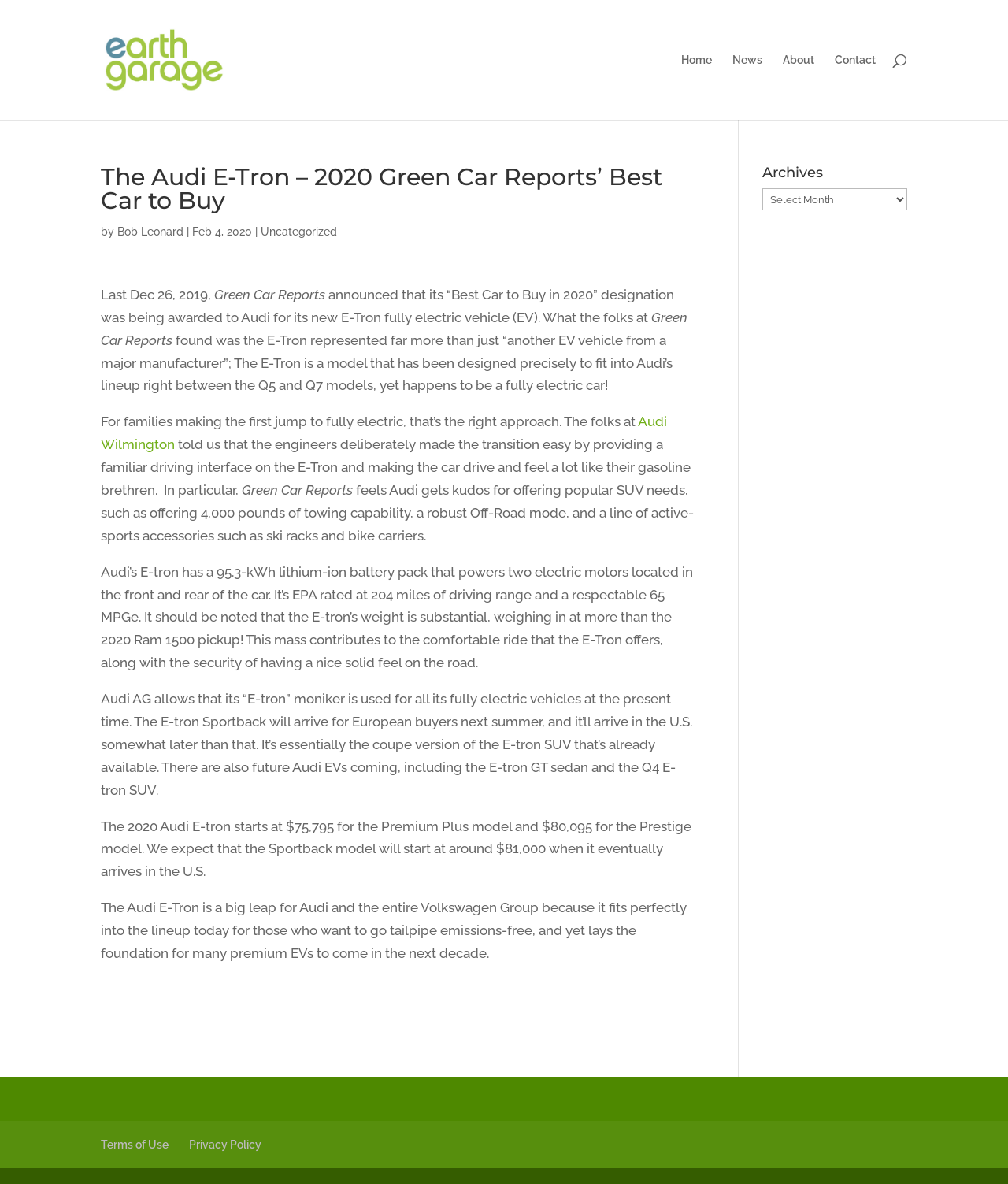For the following element description, predict the bounding box coordinates in the format (top-left x, top-left y, bottom-right x, bottom-right y). All values should be floating point numbers between 0 and 1. Description: Contact

[0.828, 0.046, 0.869, 0.101]